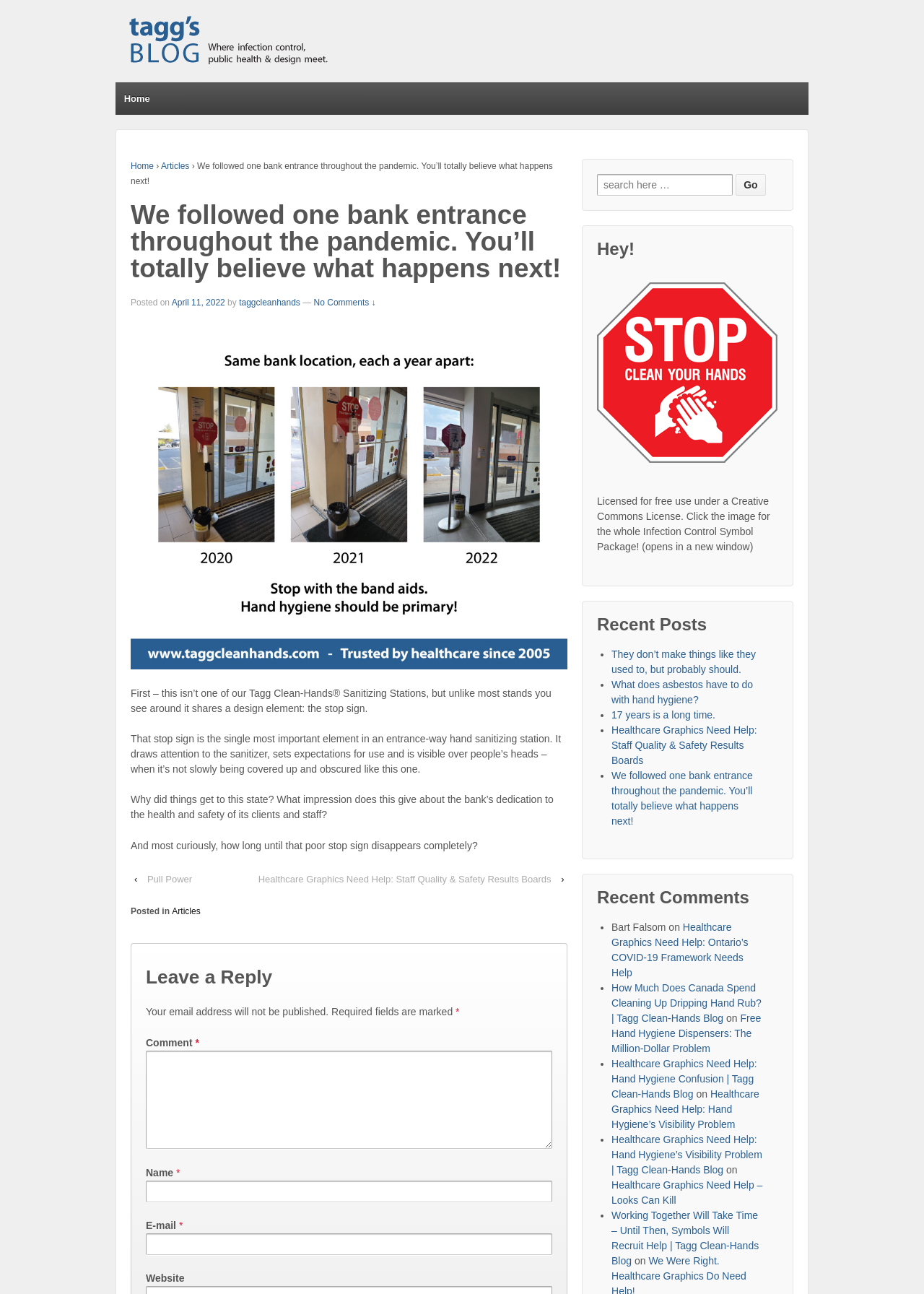Can you give a detailed response to the following question using the information from the image? What is the name of the author of the article?

I found the answer by looking at the author information at the top of the article, which says 'by taggcleanhands'.